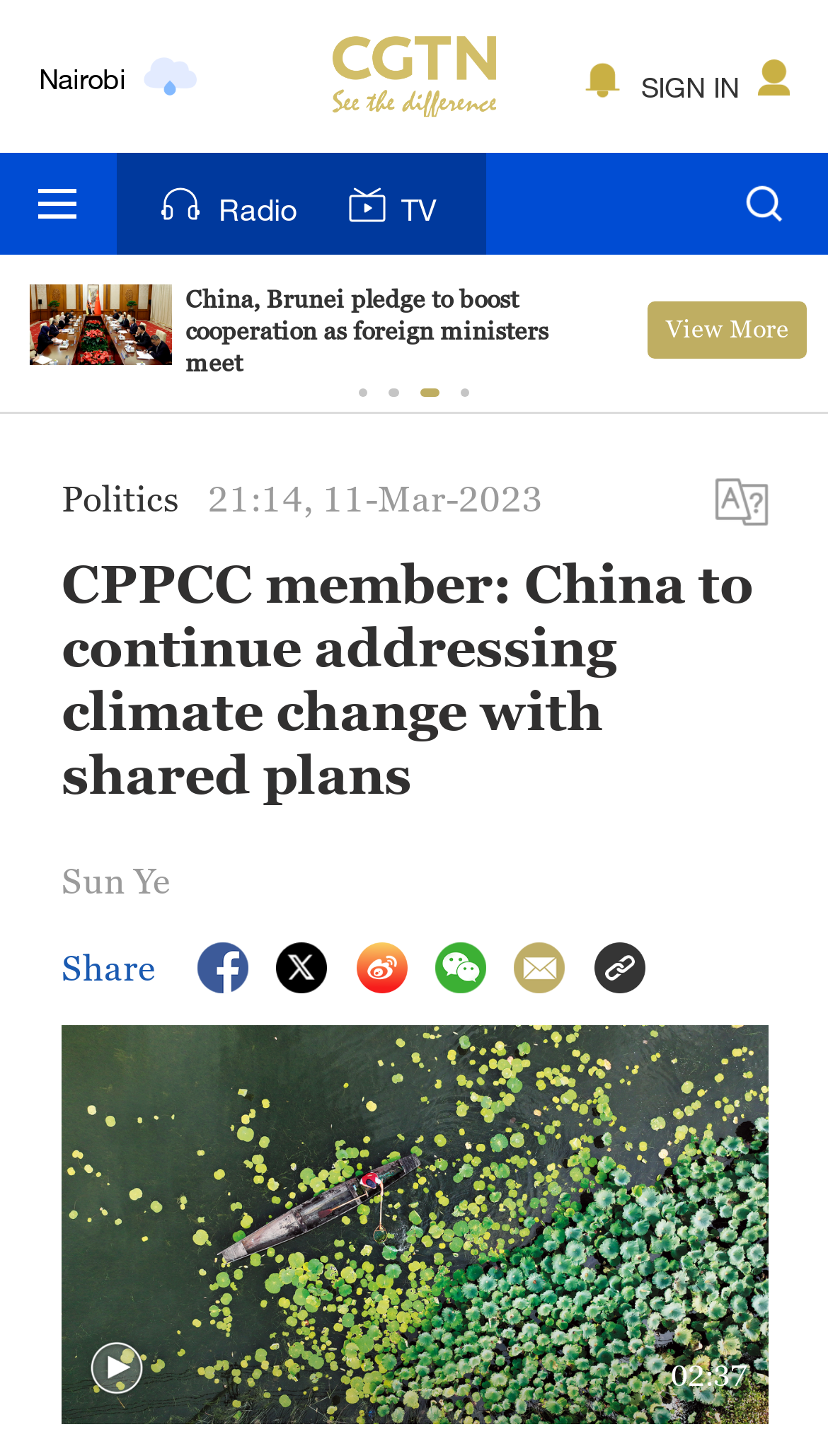What is the author of the article?
Answer the question based on the image using a single word or a brief phrase.

Sun Ye